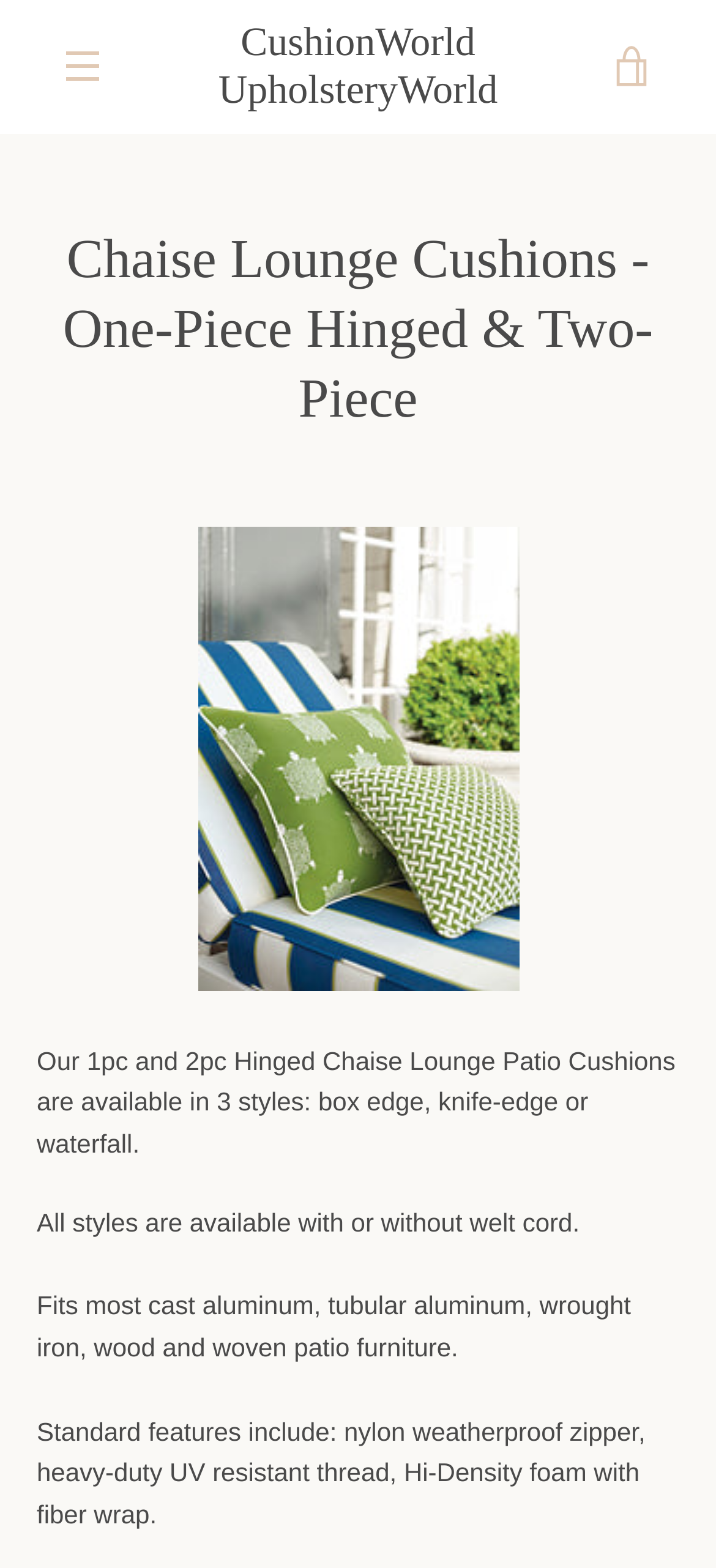Select the bounding box coordinates of the element I need to click to carry out the following instruction: "Sign up for updates".

[0.235, 0.402, 0.765, 0.425]